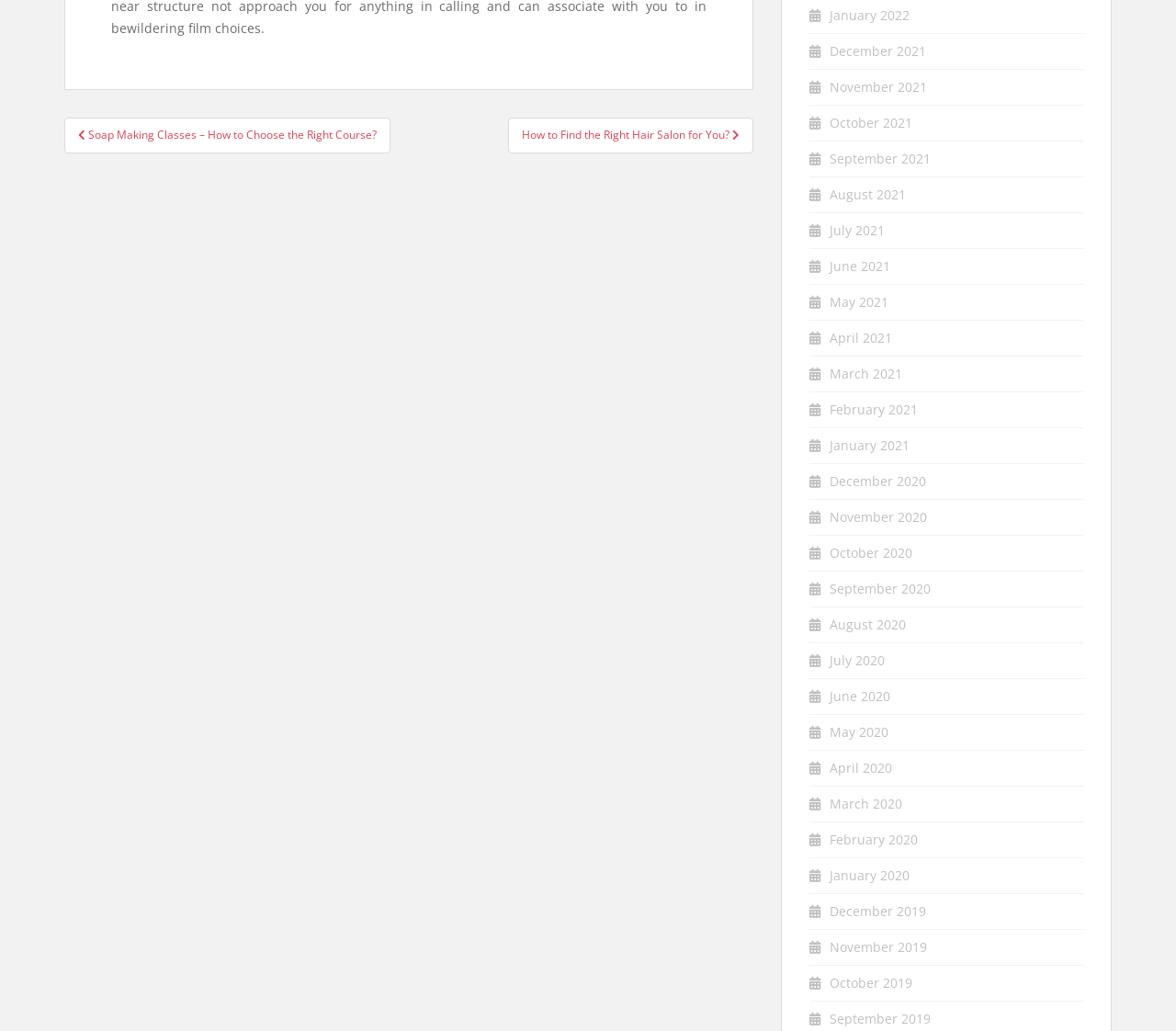What is the common theme among the links in the archive?
Craft a detailed and extensive response to the question.

The common theme among the links in the archive is months and years, as each link represents a specific month and year, such as 'January 2022' or 'December 2019'.